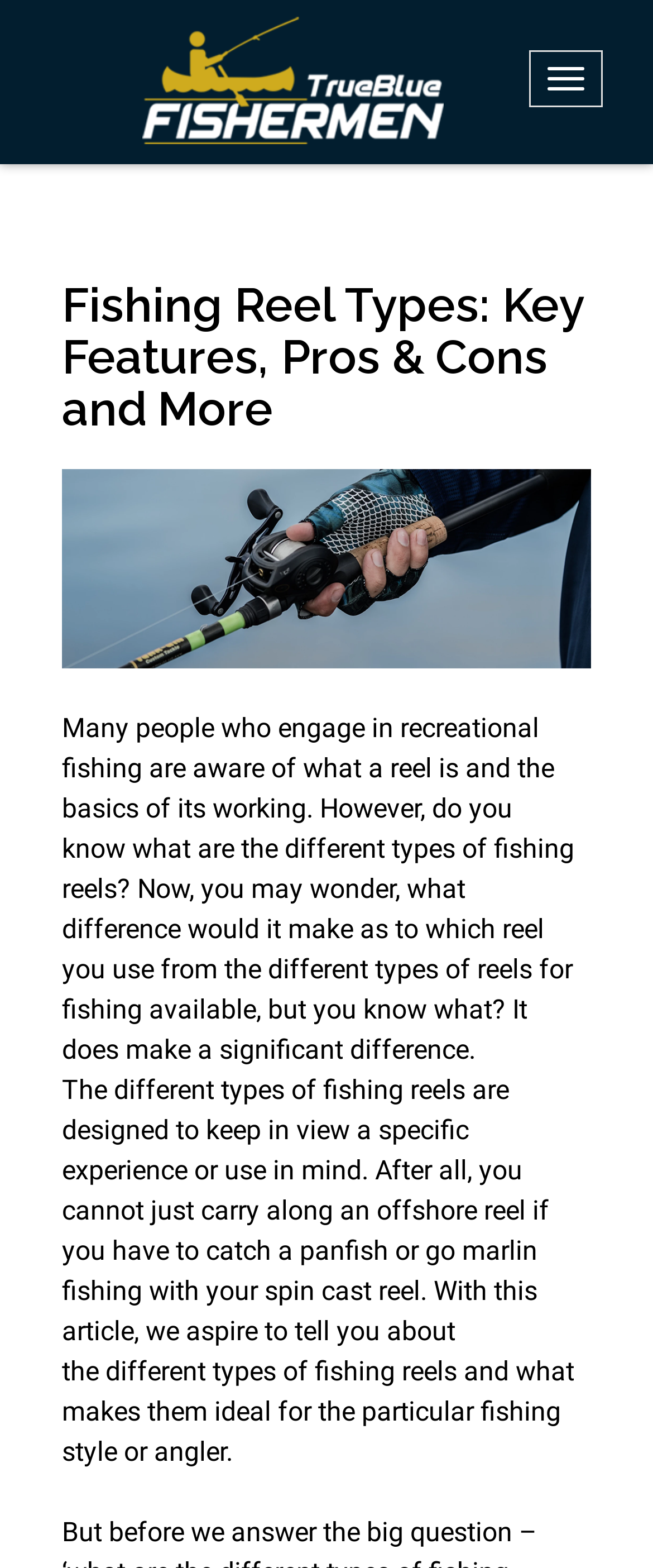Deliver a detailed narrative of the webpage's visual and textual elements.

The webpage is about fishing reel types, featuring a prominent heading "Fishing Reel Types: Key Features, Pros & Cons and More" at the top center of the page. Below the heading, there is a large image related to fishing reels, taking up most of the width of the page. 

To the top left, there is a button labeled "Toggle navigation" and a link to "TrueBlueFishermen" with an accompanying image of the same name, positioned above the link. The link and image are aligned to the left side of the page.

The main content of the page is a block of text that starts with "Many people who engage in recreational fishing are aware of what a reel is and the basics of its working." The text is divided into paragraphs and discusses the importance of choosing the right type of fishing reel for a specific fishing experience or style.